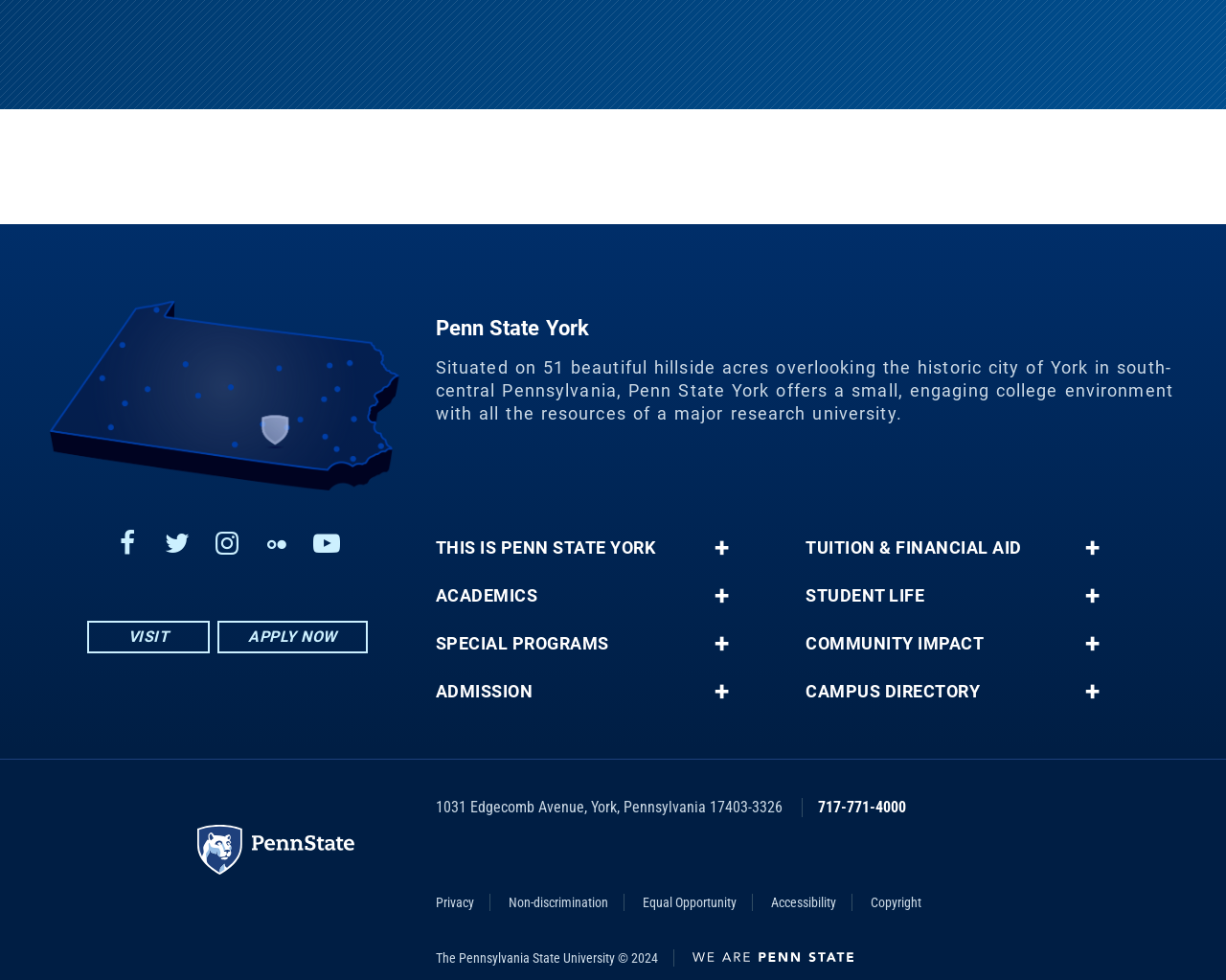Please reply to the following question using a single word or phrase: 
What is the address of the university?

1031 Edgecomb Avenue, York, Pennsylvania 17403-3326